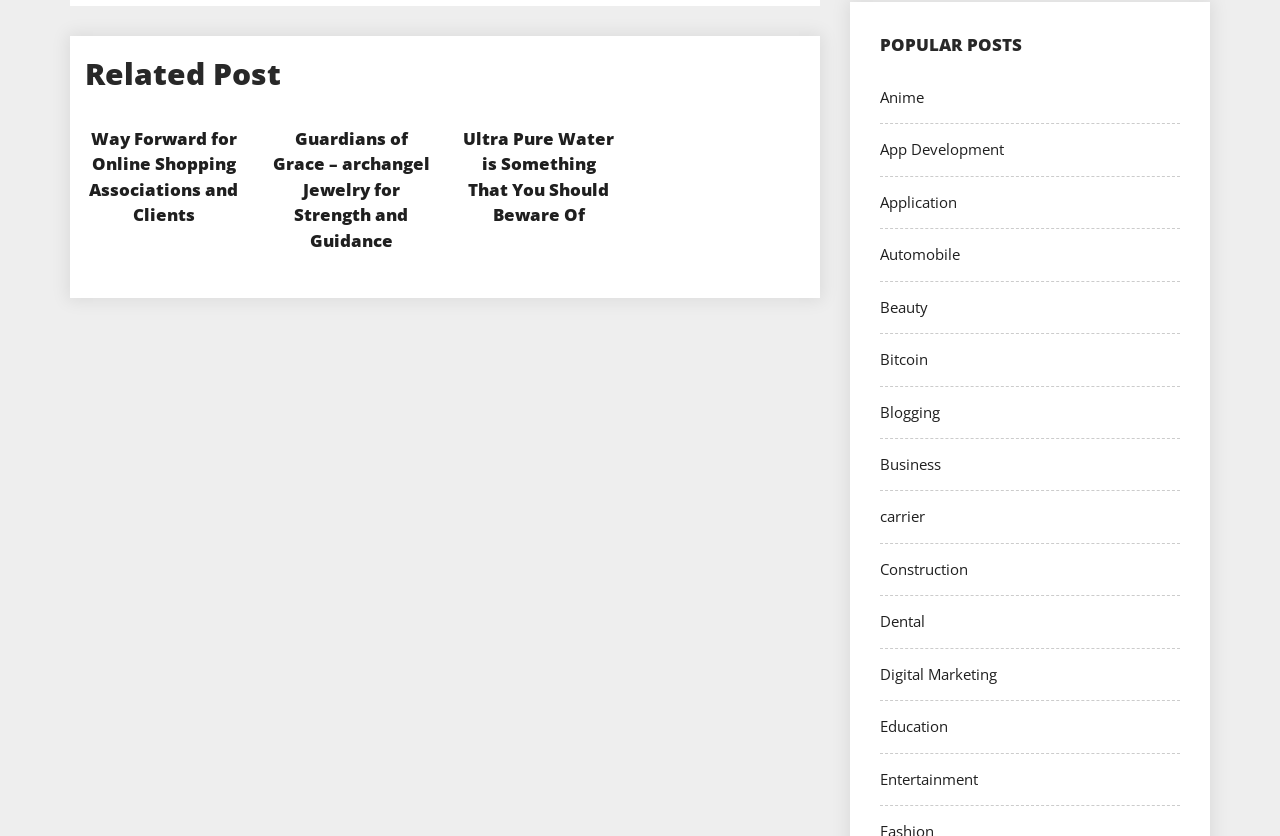Show me the bounding box coordinates of the clickable region to achieve the task as per the instruction: "Get QuoteDark Inspirational Quotes iOS App".

None